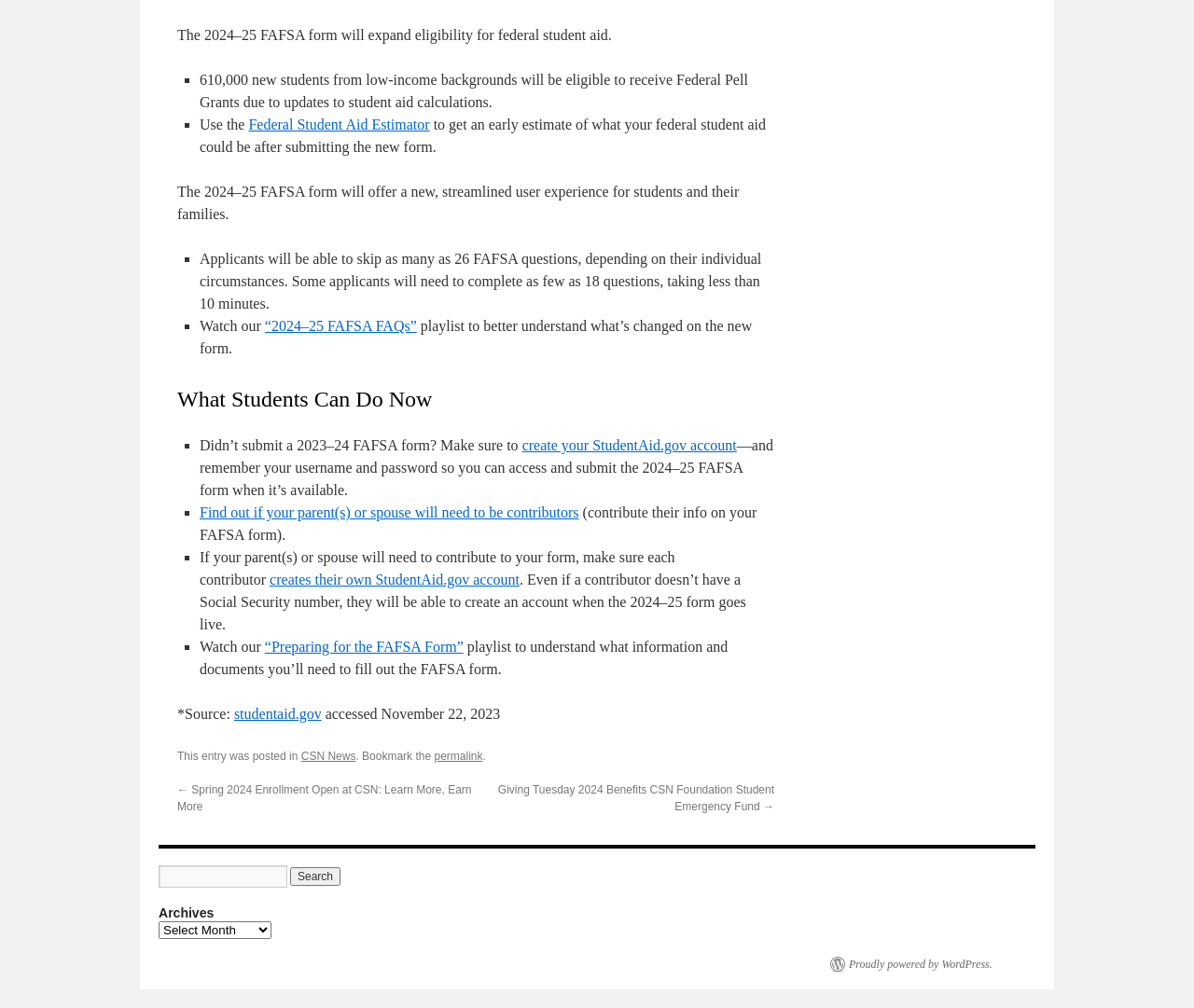What is the purpose of the Federal Student Aid Estimator?
Provide a concise answer using a single word or phrase based on the image.

get an early estimate of federal student aid